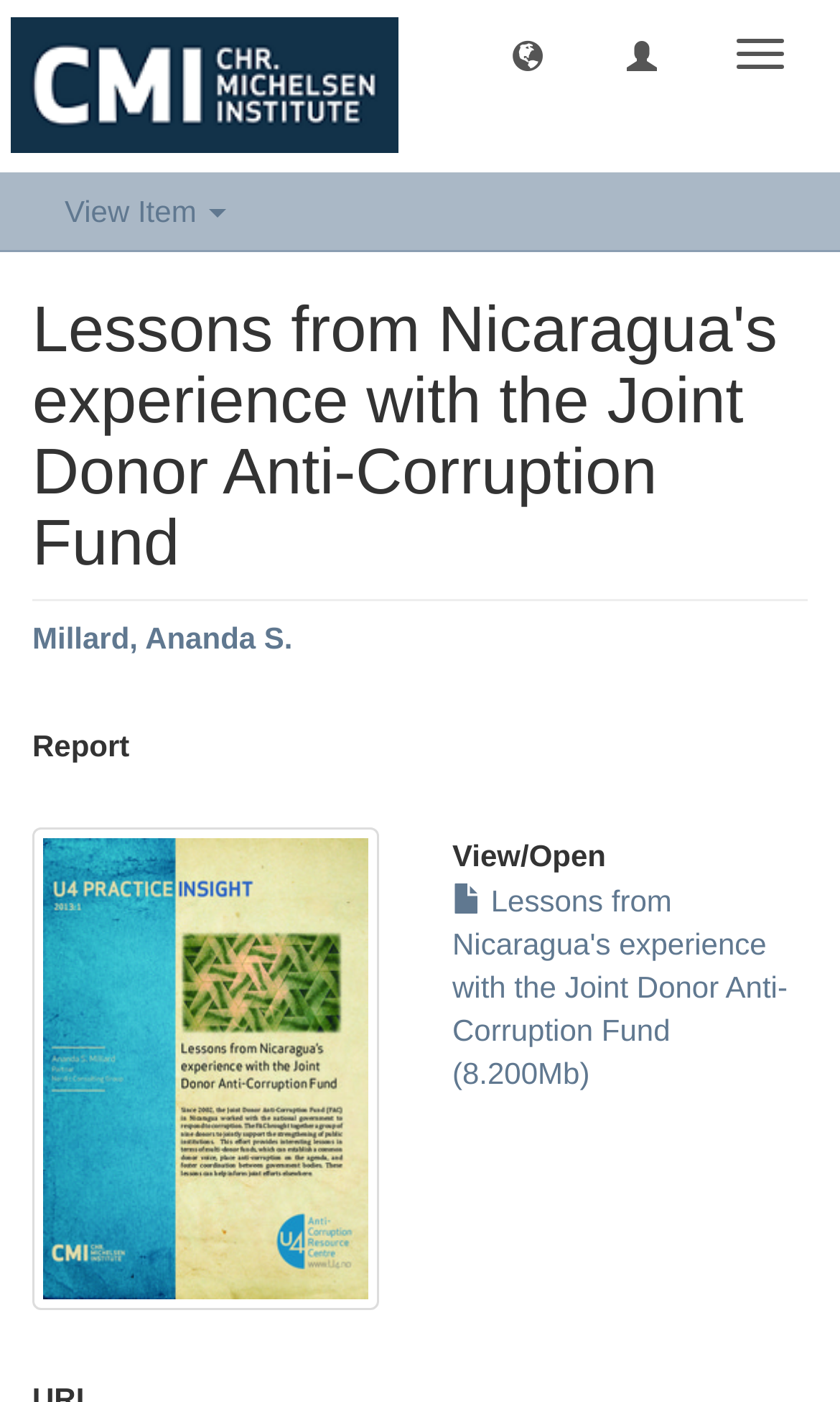Given the webpage screenshot, identify the bounding box of the UI element that matches this description: "Millard, Ananda S.".

[0.038, 0.443, 0.348, 0.467]